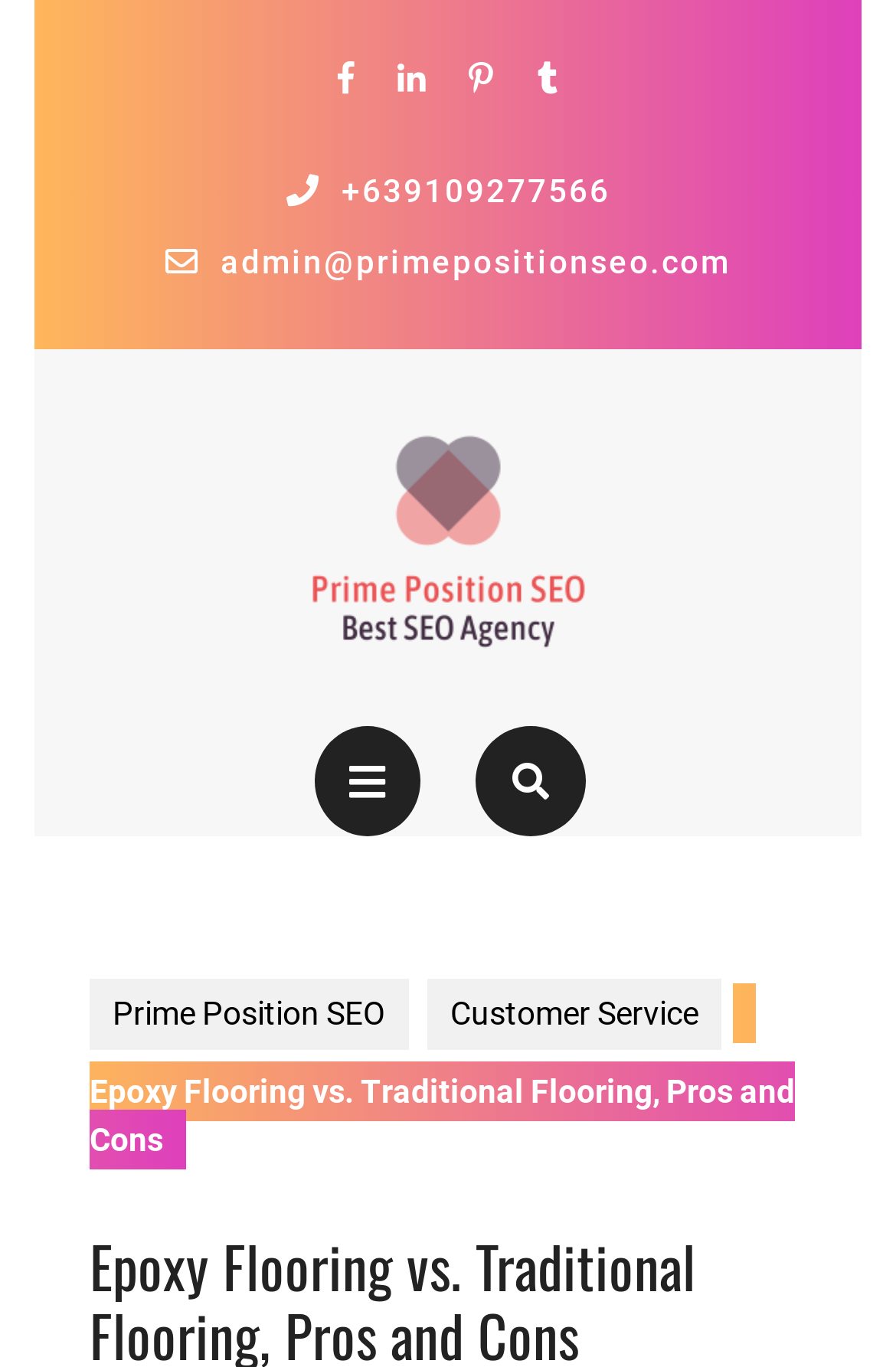Detail the webpage's structure and highlights in your description.

The webpage is about comparing epoxy flooring with traditional flooring, highlighting their pros and cons. At the top, there are social media links to Facebook, Linkedin, Pinterest, and Tumblr, aligned horizontally. Below these links, there are two contact links: a phone number and an email address. 

To the right of the contact links, the logo of Prime Position SEO is displayed, accompanied by a link to the company's website. Below the logo, there is an open button. 

On the top-right corner, there is a navigation menu with two links: one to the Prime Position SEO homepage and another to the Customer Service page. 

The main content of the webpage is headed by a title "Epoxy Flooring vs. Traditional Flooring, Pros and Cons", which is centered at the top of the page.